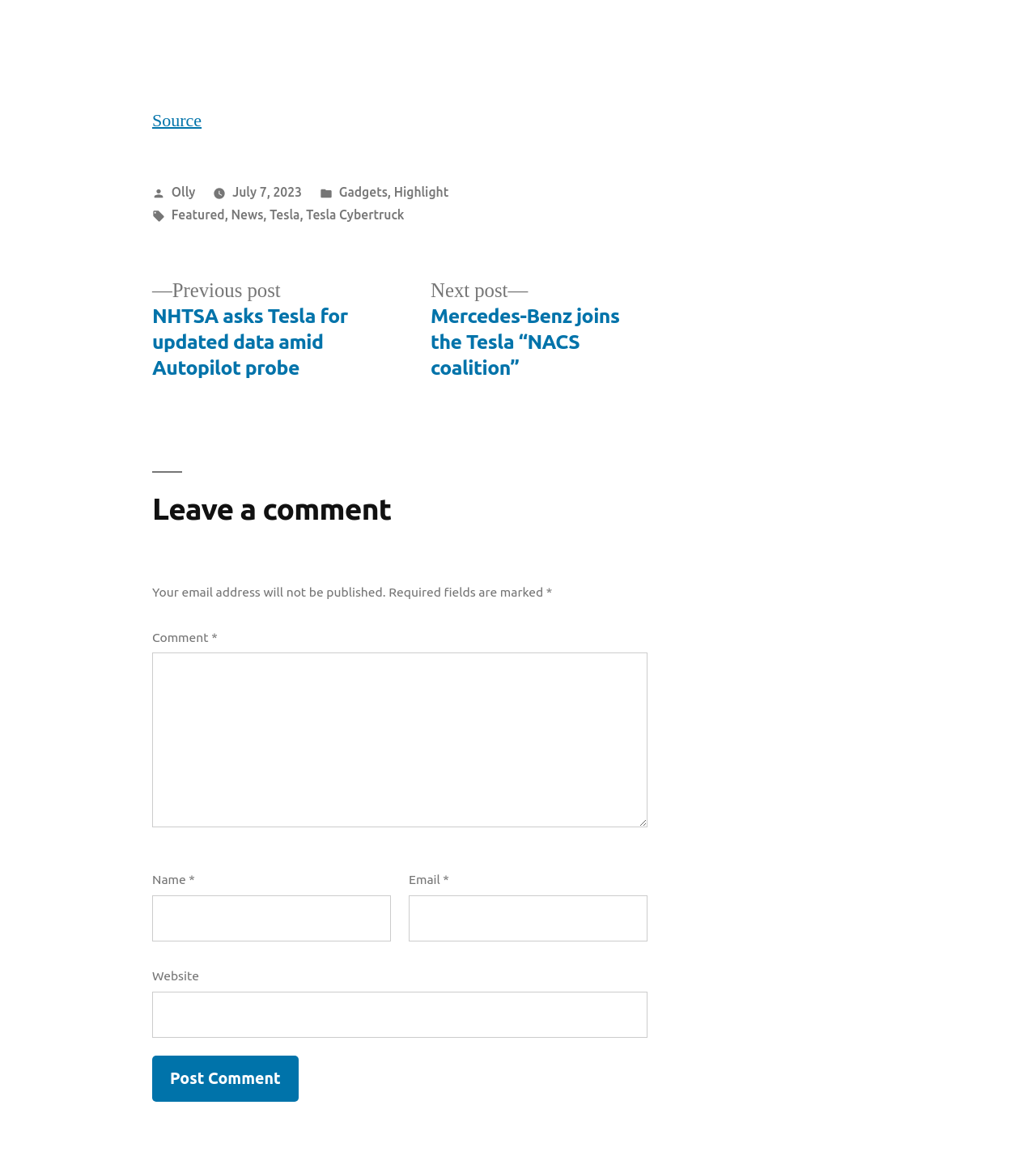Pinpoint the bounding box coordinates of the clickable element needed to complete the instruction: "Leave a comment". The coordinates should be provided as four float numbers between 0 and 1: [left, top, right, bottom].

[0.147, 0.387, 0.625, 0.449]